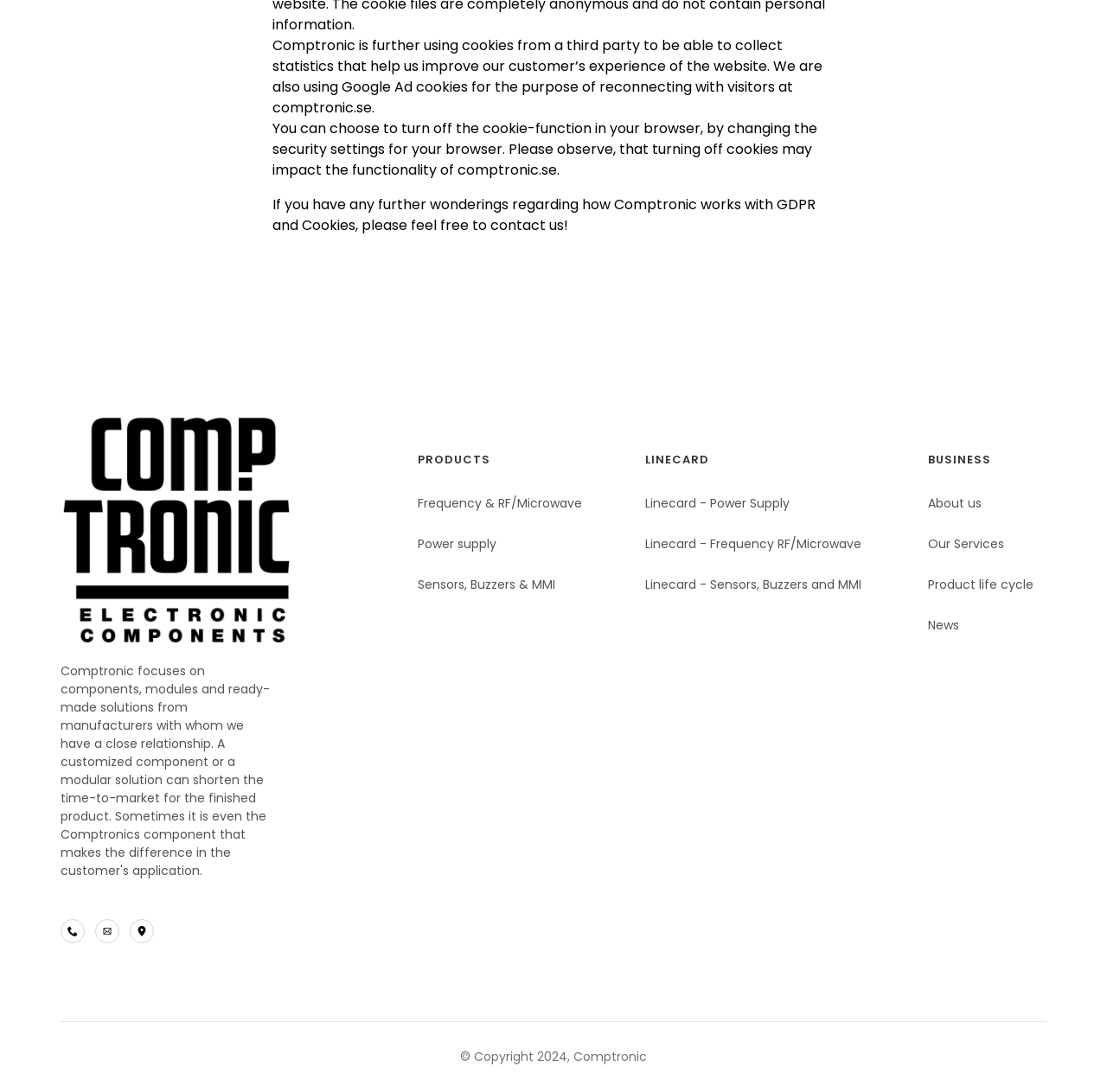How many social media links are there?
From the details in the image, answer the question comprehensively.

I found three social media links, which are 'phone', 'email', and 'twitter', located at the top of the webpage.